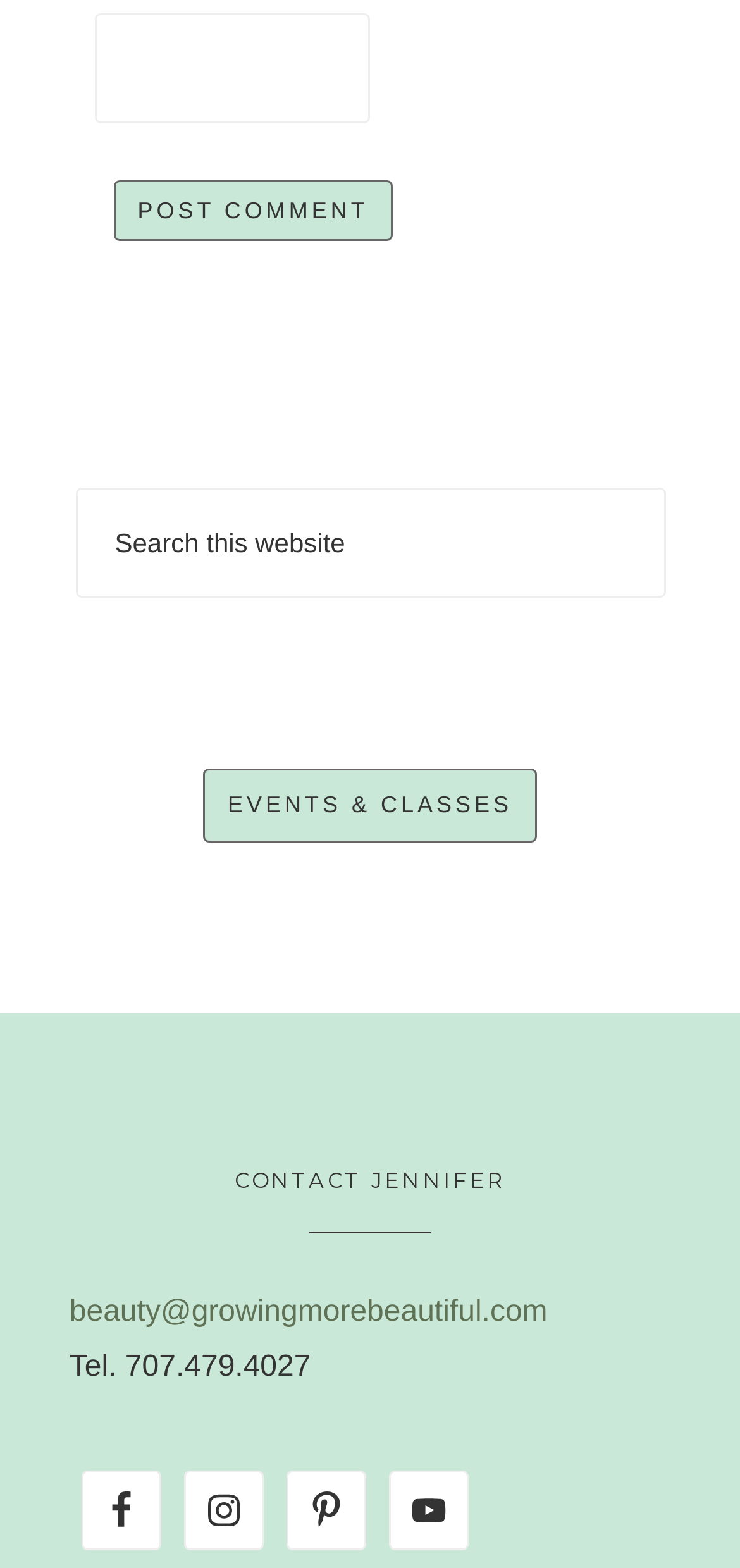Determine the bounding box coordinates of the element that should be clicked to execute the following command: "post a comment".

[0.153, 0.115, 0.531, 0.153]